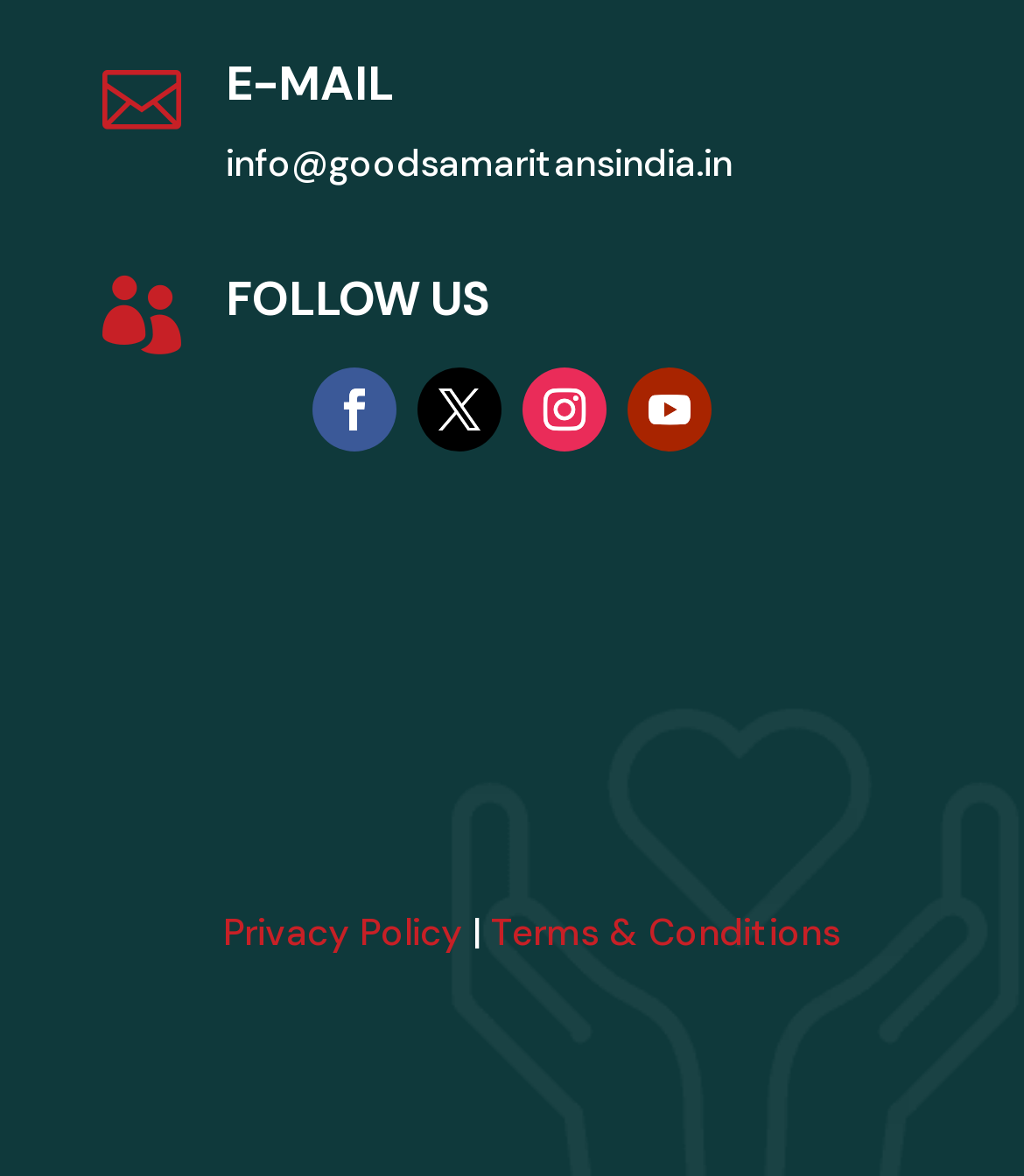Please provide a one-word or short phrase answer to the question:
How many social media links are present?

4